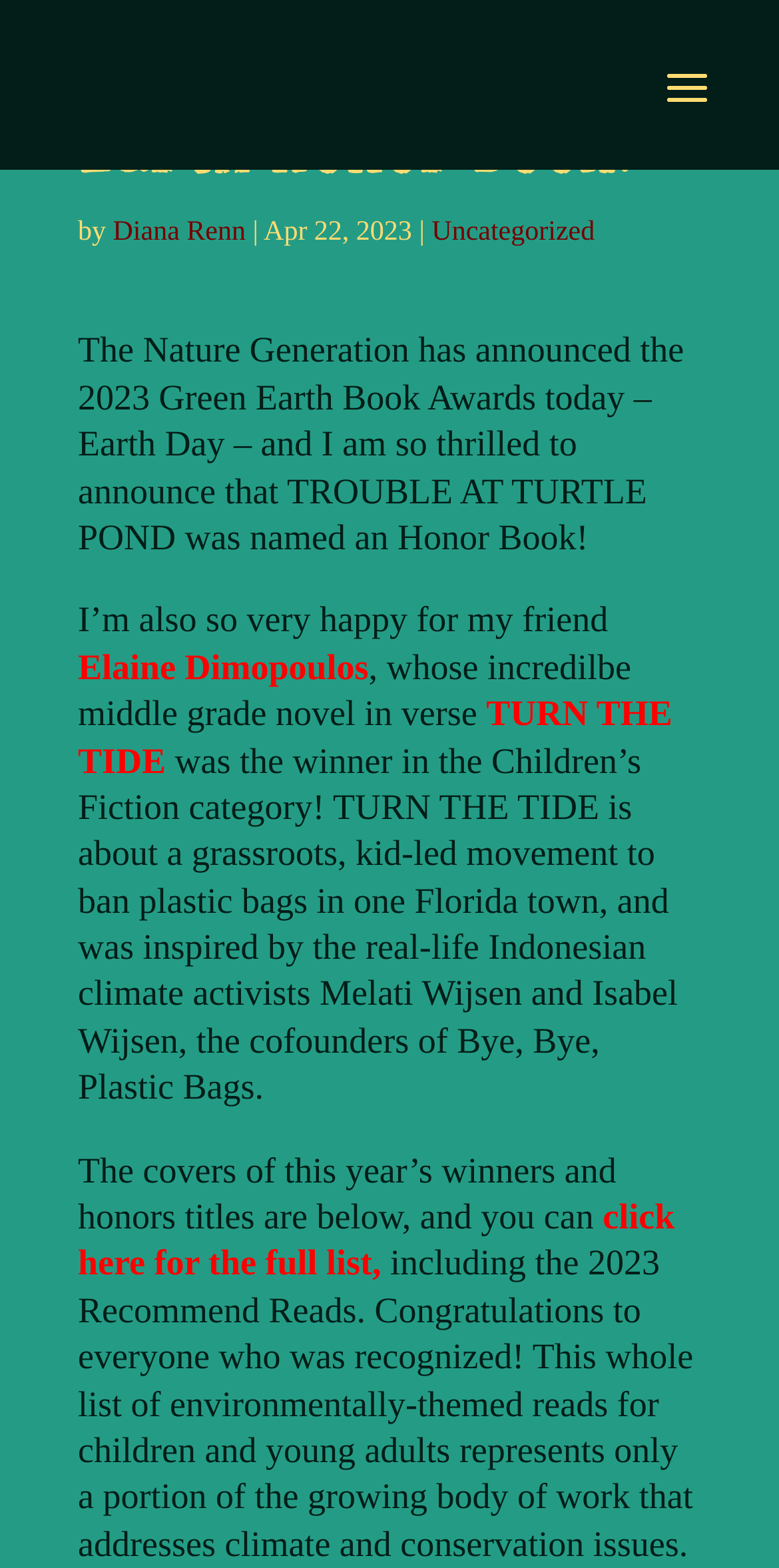Determine which piece of text is the heading of the webpage and provide it.

Trouble at Turtle Pond named a Green Earth Honor Book!